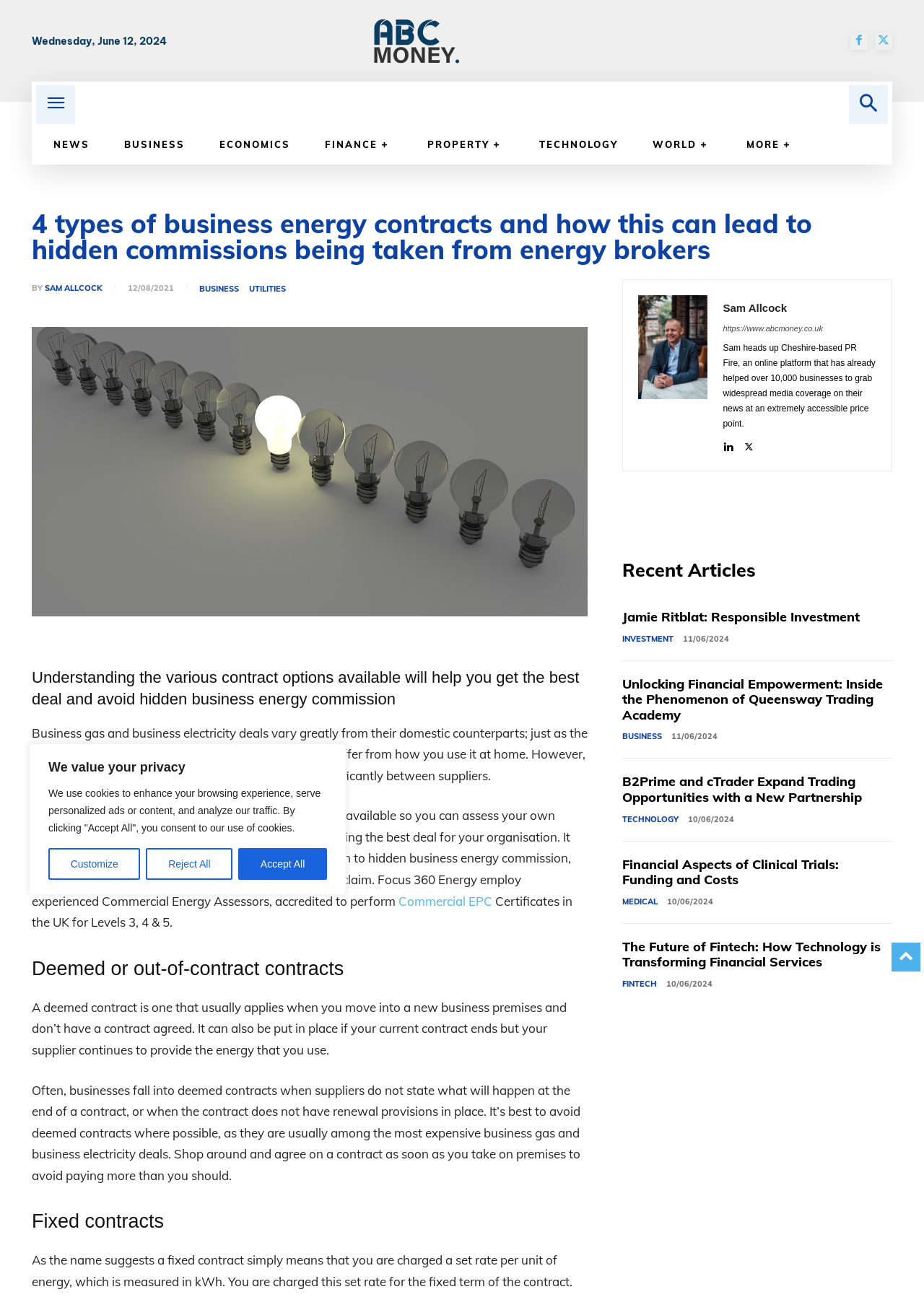Who is the author of the article?
Look at the screenshot and respond with a single word or phrase.

Sam Allcock